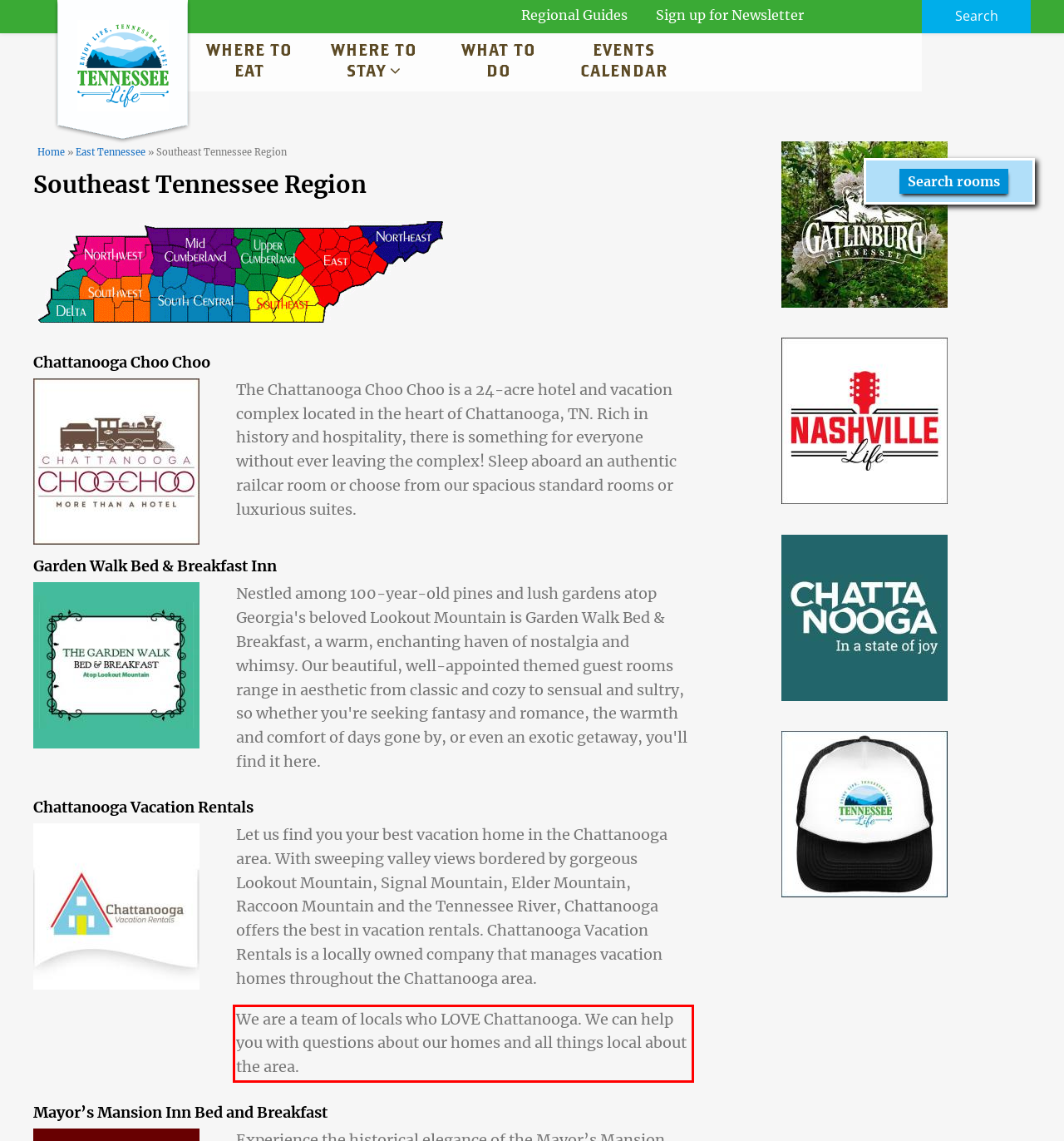Using the provided webpage screenshot, identify and read the text within the red rectangle bounding box.

We are a team of locals who LOVE Chattanooga. We can help you with questions about our homes and all things local about the area.